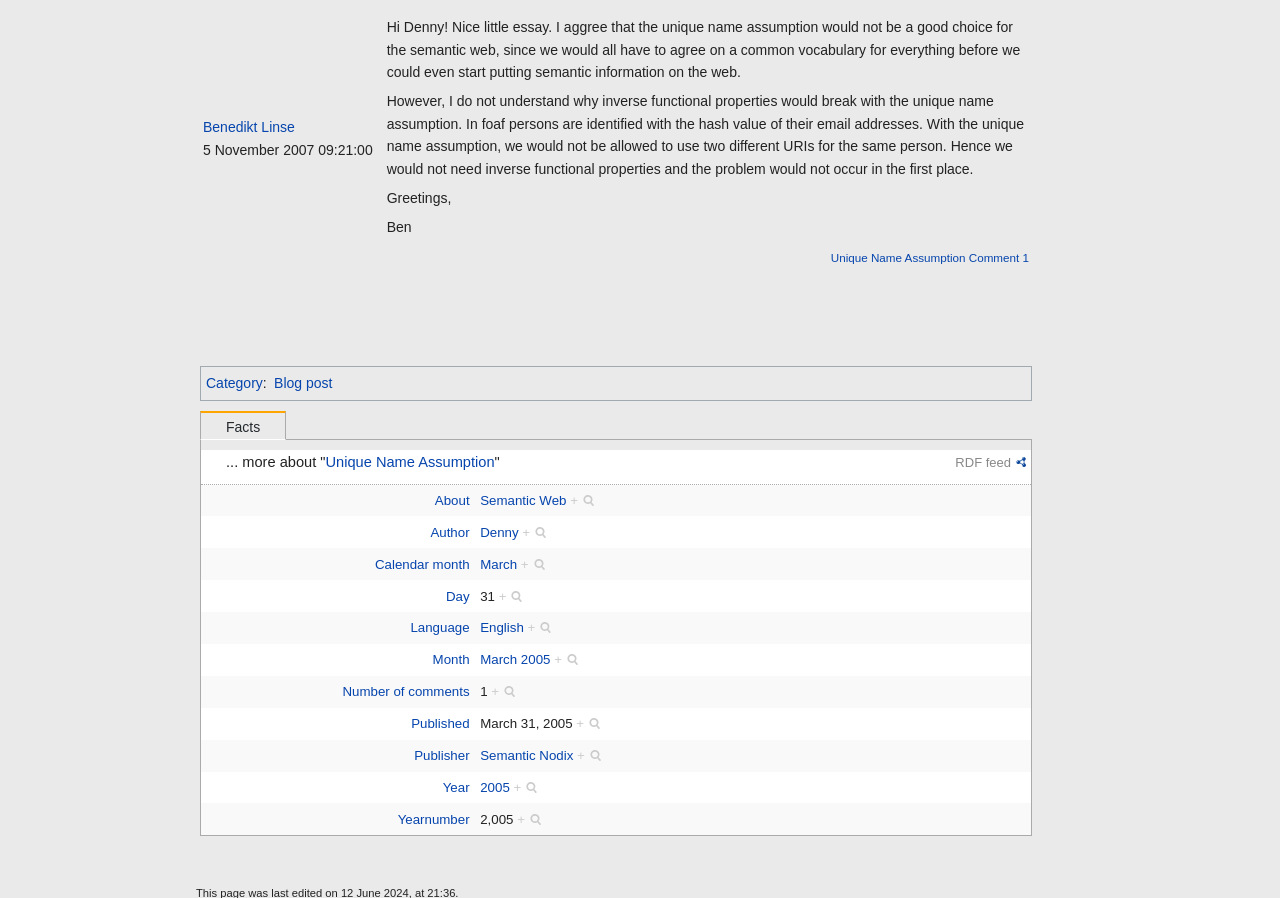Could you find the bounding box coordinates of the clickable area to complete this instruction: "View the blog post"?

[0.214, 0.418, 0.26, 0.436]